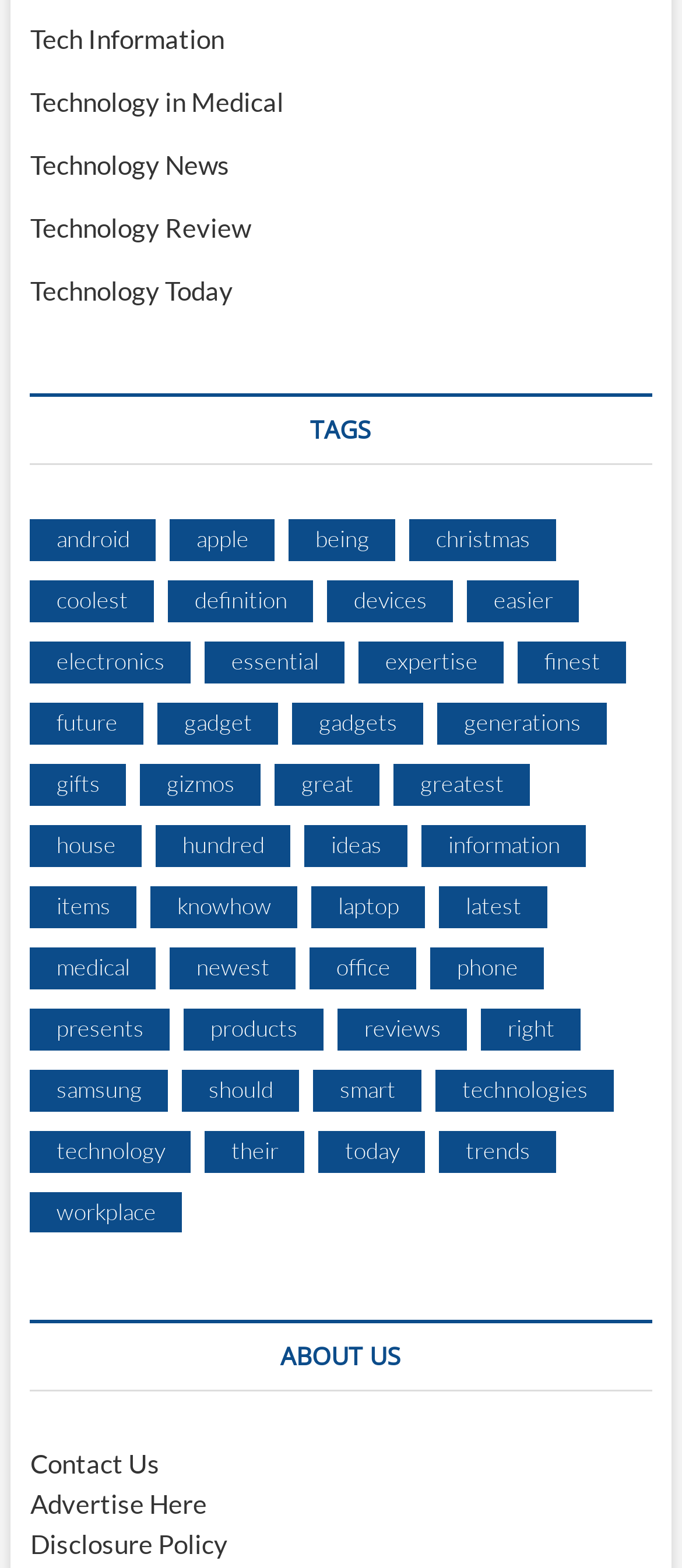Predict the bounding box for the UI component with the following description: "Advertise Here".

[0.044, 0.949, 0.303, 0.969]